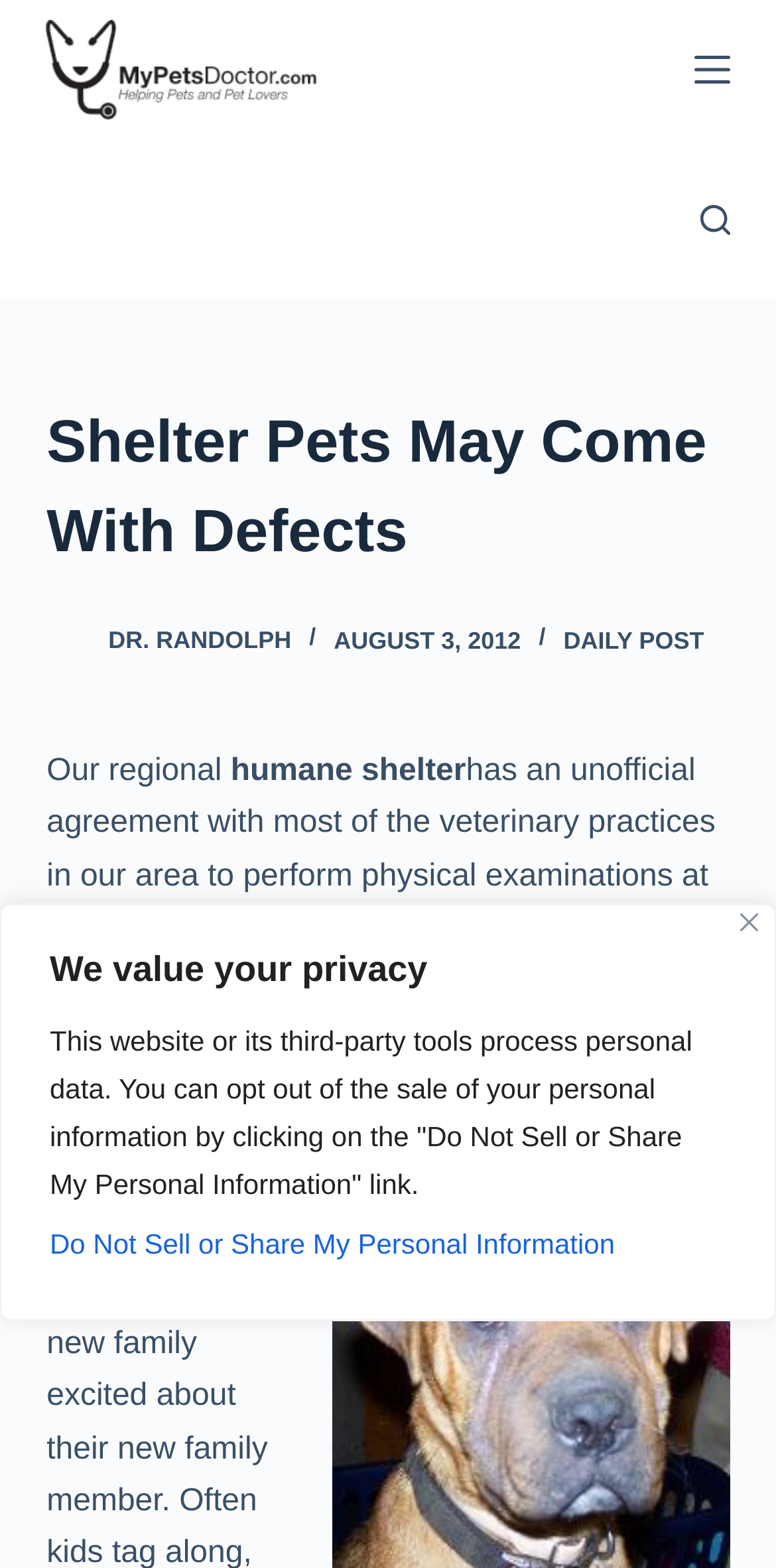Analyze the image and provide a detailed answer to the question: Who is the author of the article?

I found the author's name by examining the article header section, where the author's name is typically displayed. The link 'Dr. Randolph' is situated at coordinates [0.06, 0.392, 0.124, 0.424], which suggests it is related to the article's metadata.